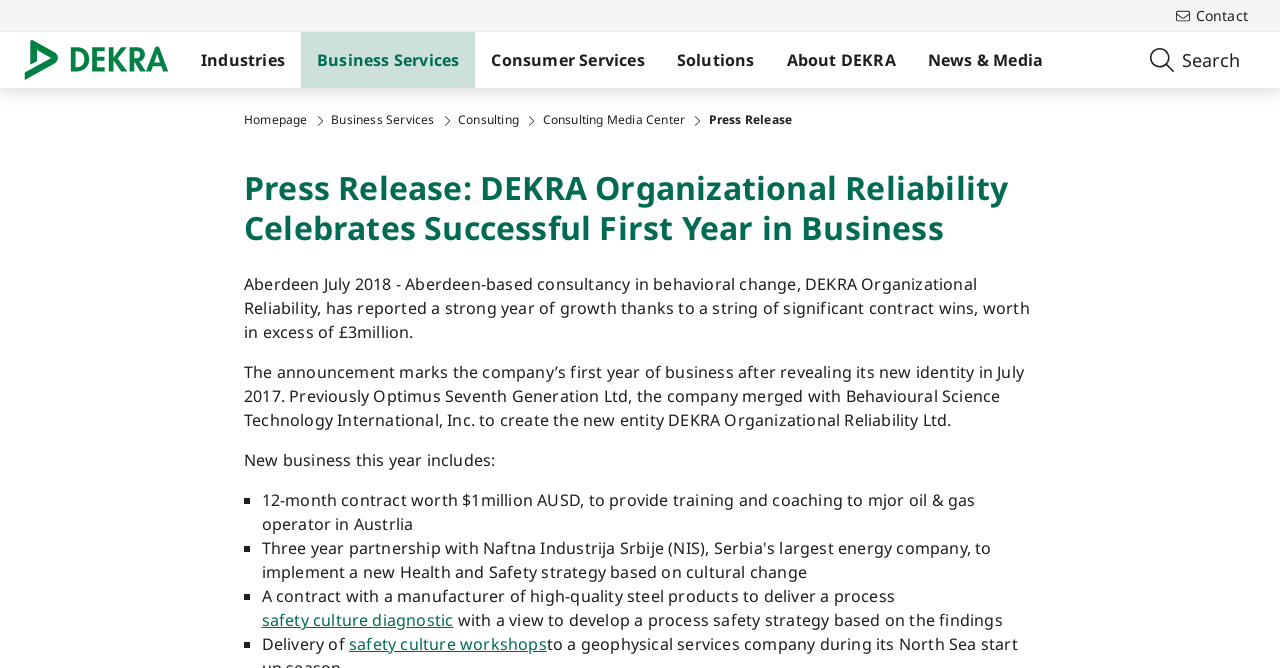Give the bounding box coordinates for the element described by: "Business Services".

[0.259, 0.168, 0.339, 0.192]